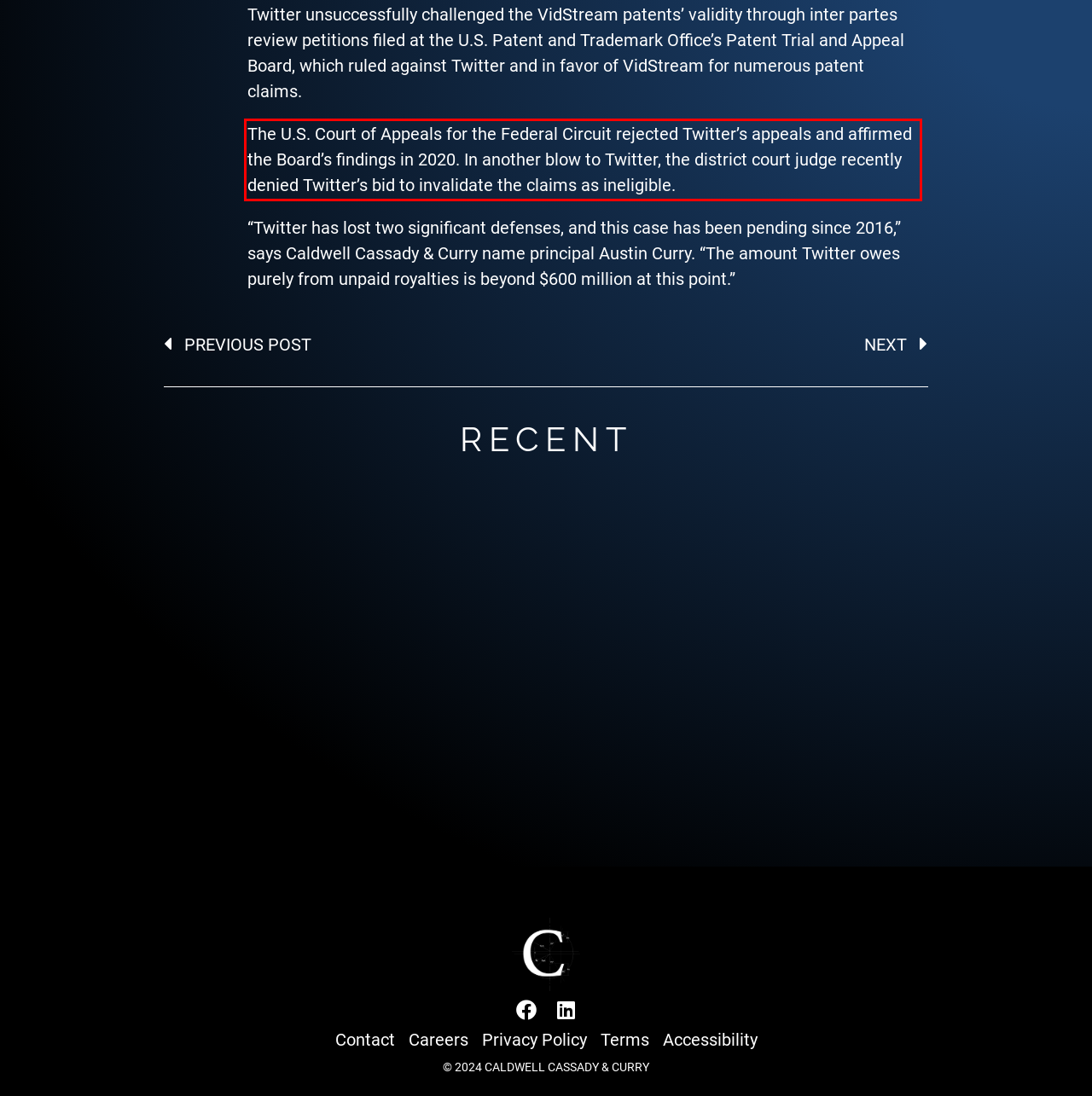Using the provided webpage screenshot, identify and read the text within the red rectangle bounding box.

The U.S. Court of Appeals for the Federal Circuit rejected Twitter’s appeals and affirmed the Board’s findings in 2020. In another blow to Twitter, the district court judge recently denied Twitter’s bid to invalidate the claims as ineligible.